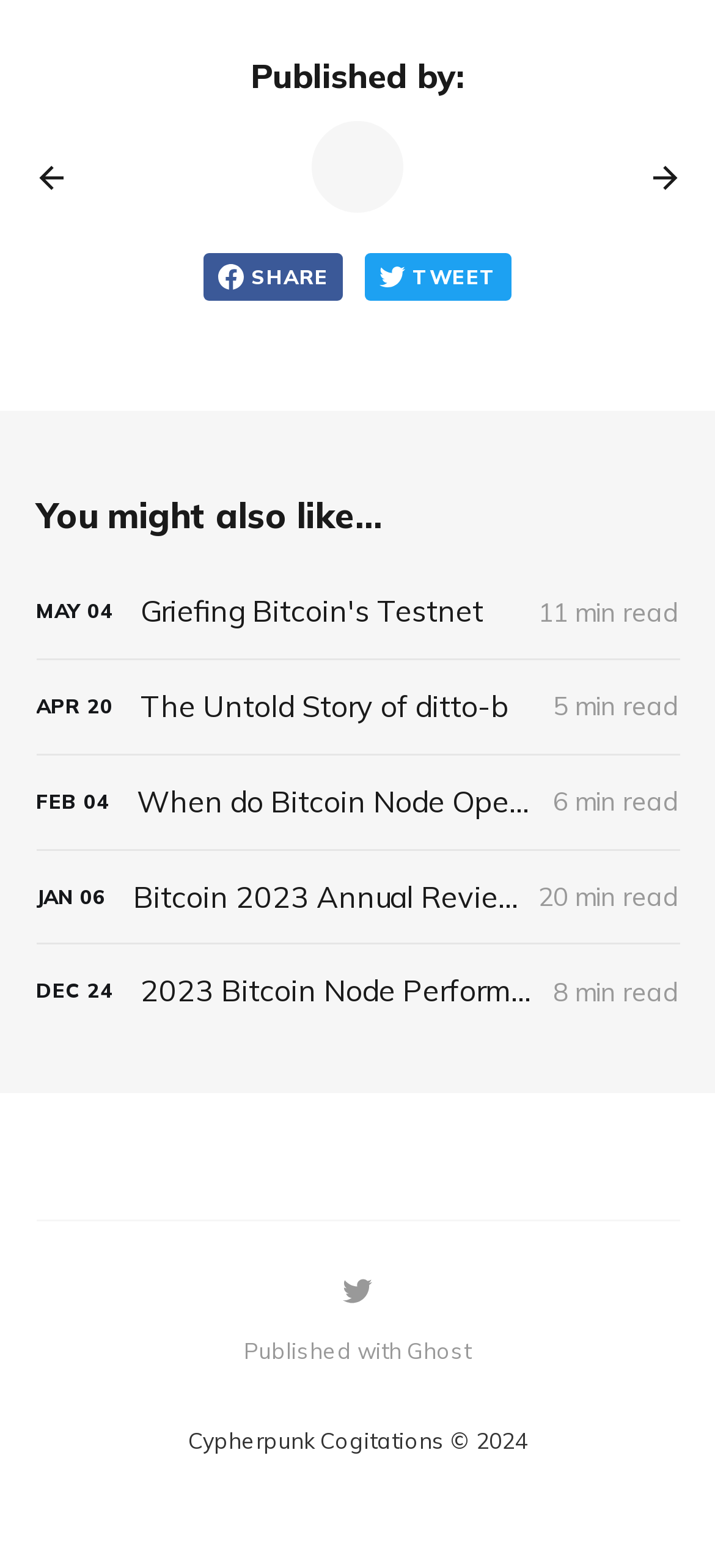Locate the UI element described by tinemarie.pedersen@dbac.dk and provide its bounding box coordinates. Use the format (top-left x, top-left y, bottom-right x, bottom-right y) with all values as floating point numbers between 0 and 1.

None